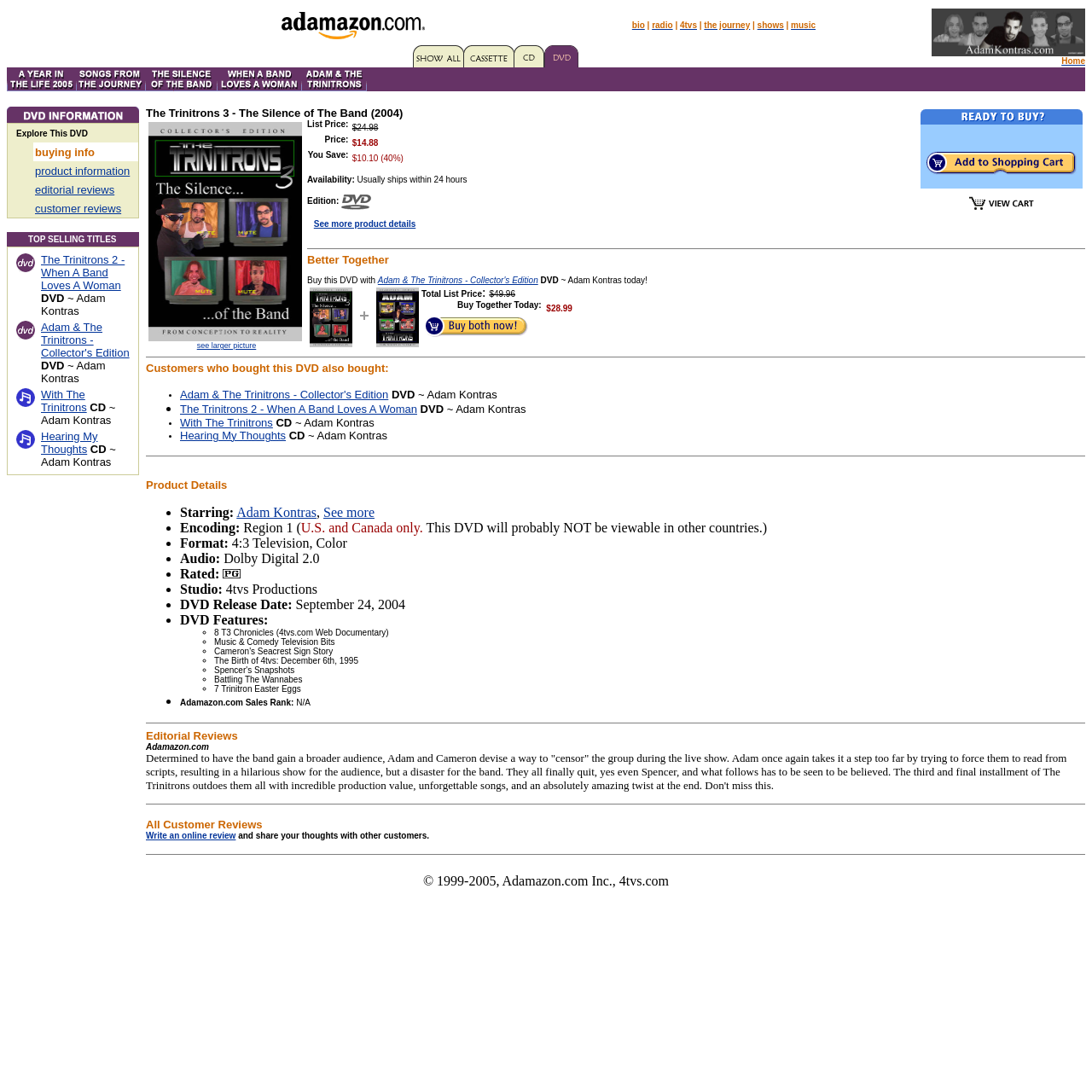Highlight the bounding box coordinates of the region I should click on to meet the following instruction: "Click on the image".

[0.378, 0.041, 0.425, 0.062]